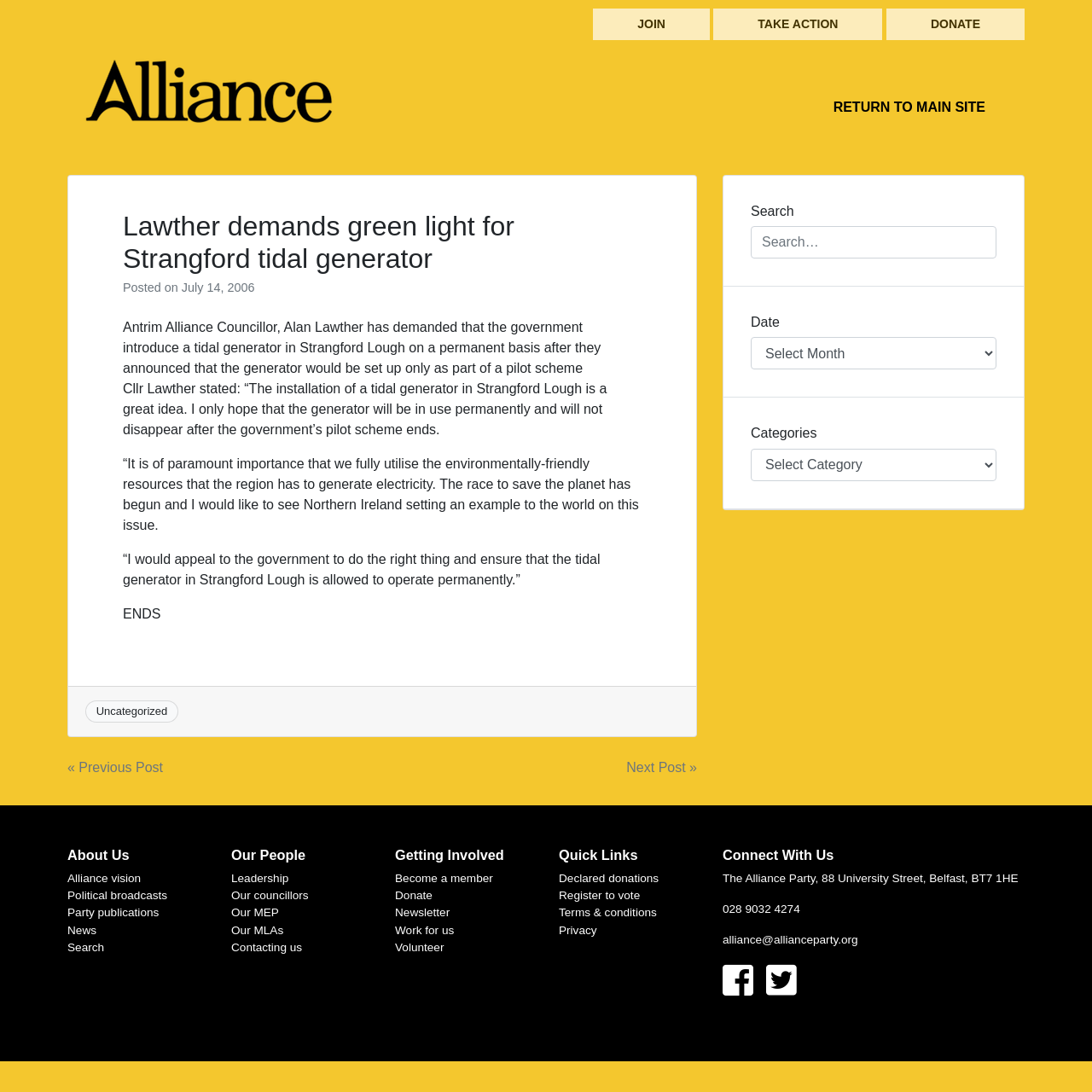What is the topic of the article?
Refer to the screenshot and answer in one word or phrase.

Tidal generator